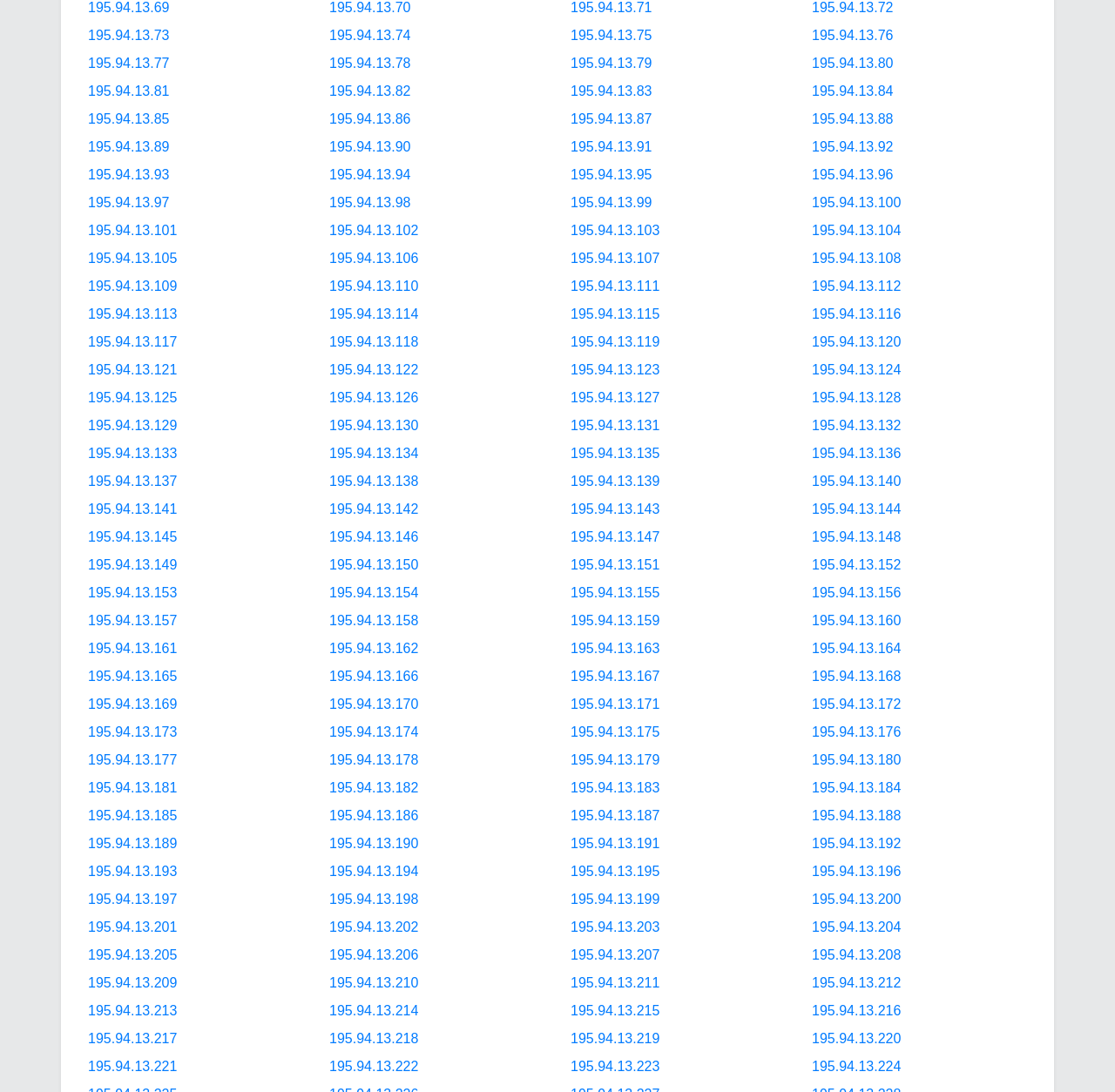Identify the bounding box coordinates of the section to be clicked to complete the task described by the following instruction: "click the link '195.94.13.70'". The coordinates should be four float numbers between 0 and 1, formatted as [left, top, right, bottom].

[0.295, 0.0, 0.368, 0.014]